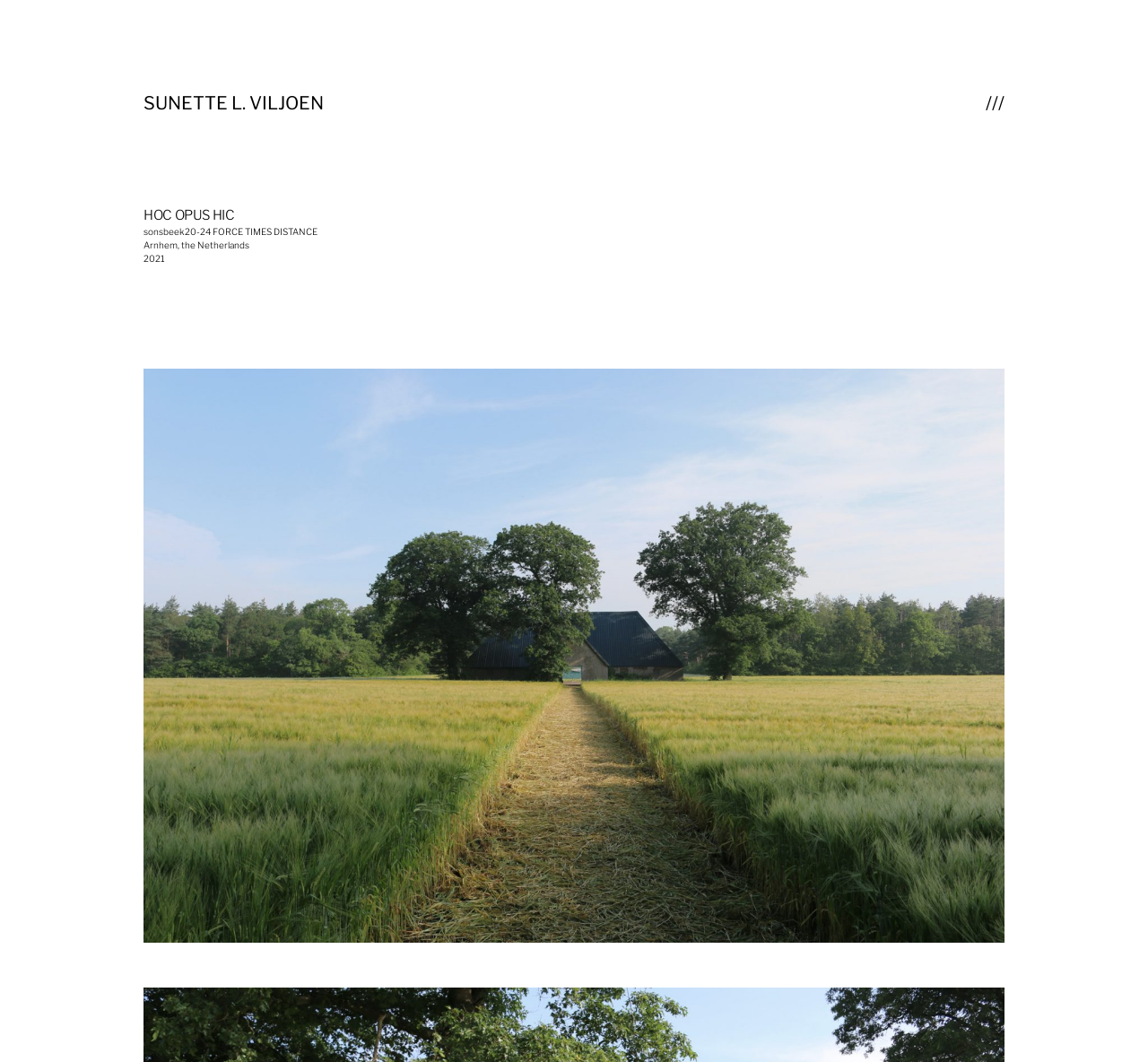What is the name of the event?
From the screenshot, provide a brief answer in one word or phrase.

sonsbeek20-24 FORCE TIMES DISTANCE